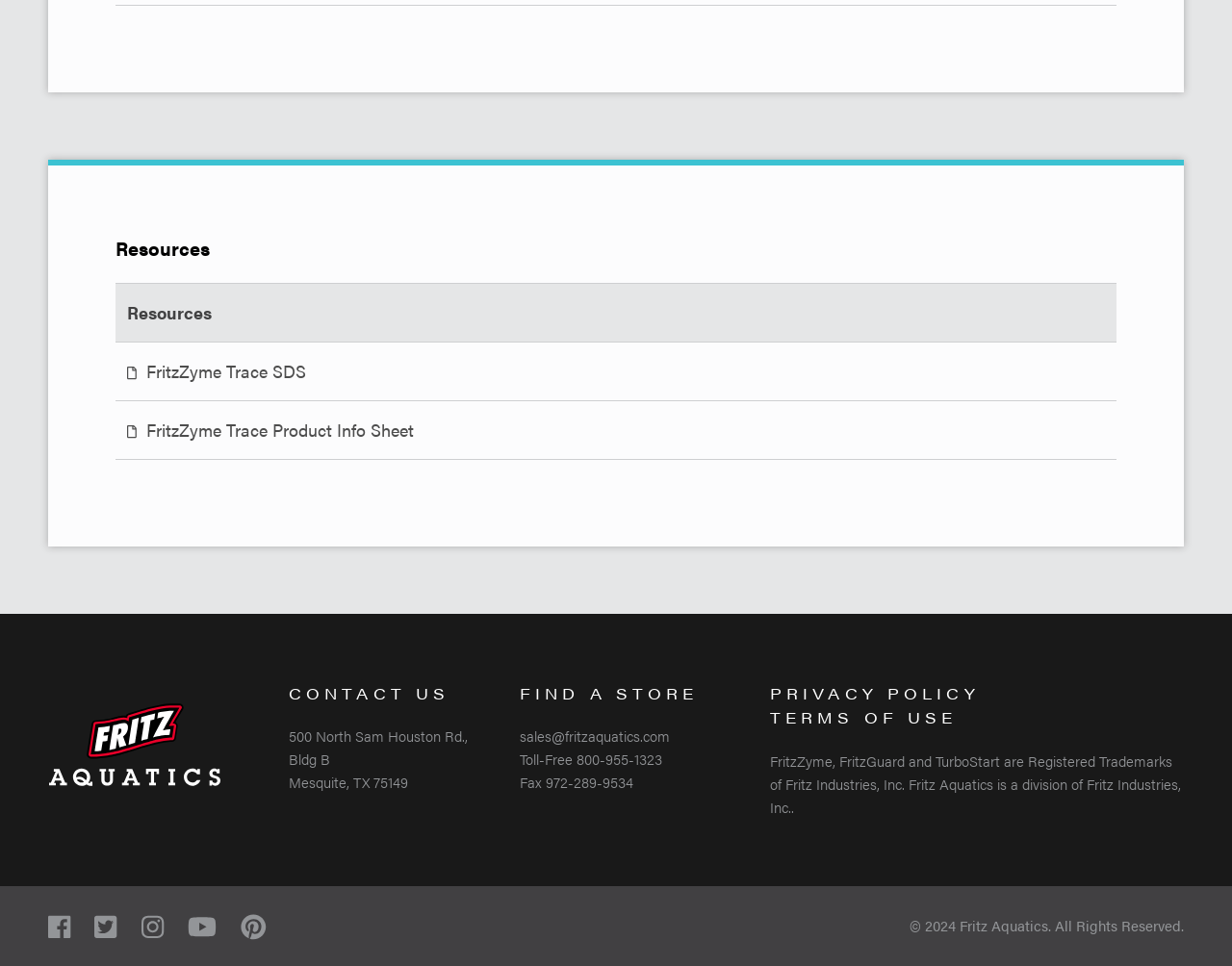Please provide a one-word or phrase answer to the question: 
How many social media links are there at the bottom of the webpage?

5